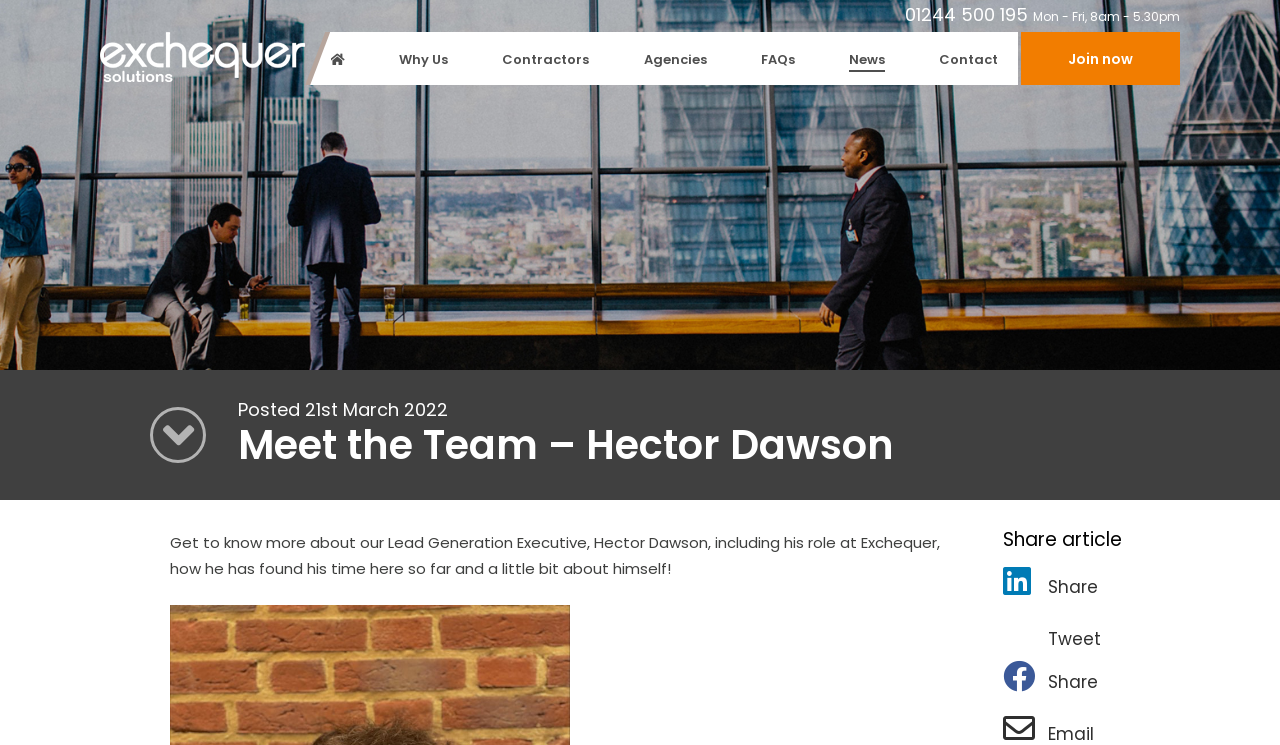Specify the bounding box coordinates for the region that must be clicked to perform the given instruction: "View contractor reviews".

[0.295, 0.155, 0.521, 0.507]